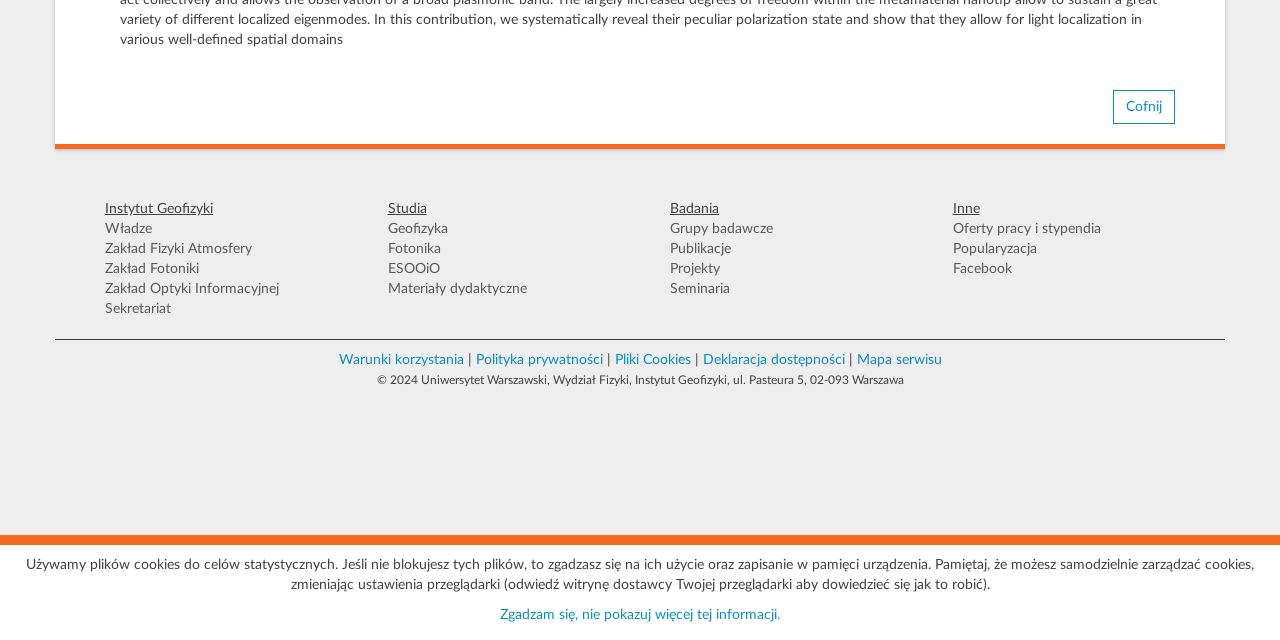Using the format (top-left x, top-left y, bottom-right x, bottom-right y), provide the bounding box coordinates for the described UI element. All values should be floating point numbers between 0 and 1: ESOOiO

[0.303, 0.405, 0.5, 0.436]